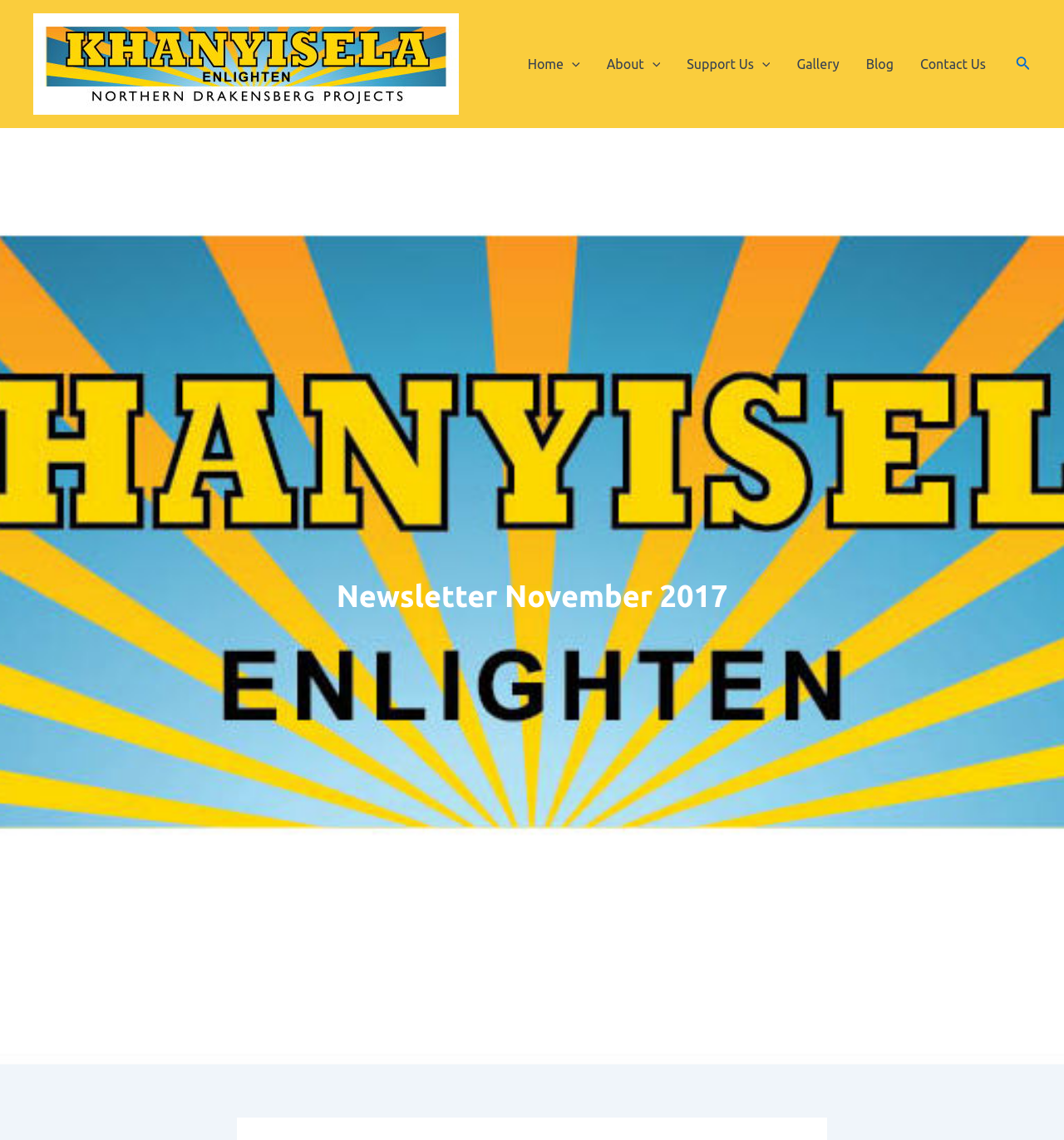Locate the bounding box coordinates for the element described below: "Support Us". The coordinates must be four float values between 0 and 1, formatted as [left, top, right, bottom].

[0.633, 0.027, 0.736, 0.085]